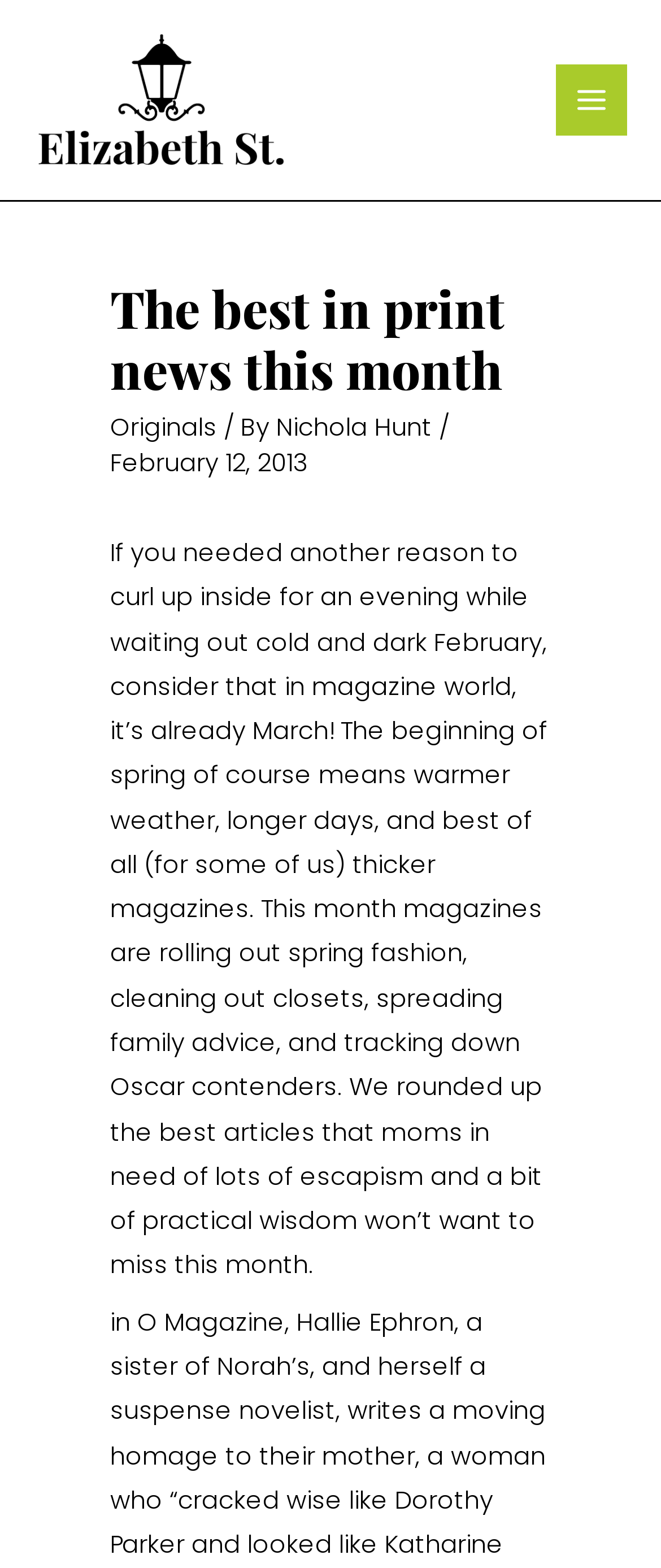Produce an extensive caption that describes everything on the webpage.

The webpage appears to be a news or magazine-style page, with a focus on print news. At the top left, there is a link to "Elizabeth Street" accompanied by a small image. On the top right, there is a button labeled "Main Menu" with an icon. 

Below the "Main Menu" button, there is a header section that spans most of the width of the page. Within this section, there is a heading that reads "The best in print news this month". To the right of the heading, there are three links: "Originals", "Nichola Hunt", and a separator text "/ By" between the first two links. Below these links, there is a date "February 12, 2013". 

The main content of the page is a block of text that discusses the arrival of spring and the corresponding changes in magazine content. The text mentions that magazines are featuring spring fashion, cleaning advice, family guidance, and Oscar contenders. It also highlights the best articles for moms seeking escapism and practical wisdom. This text block takes up most of the page's vertical space.